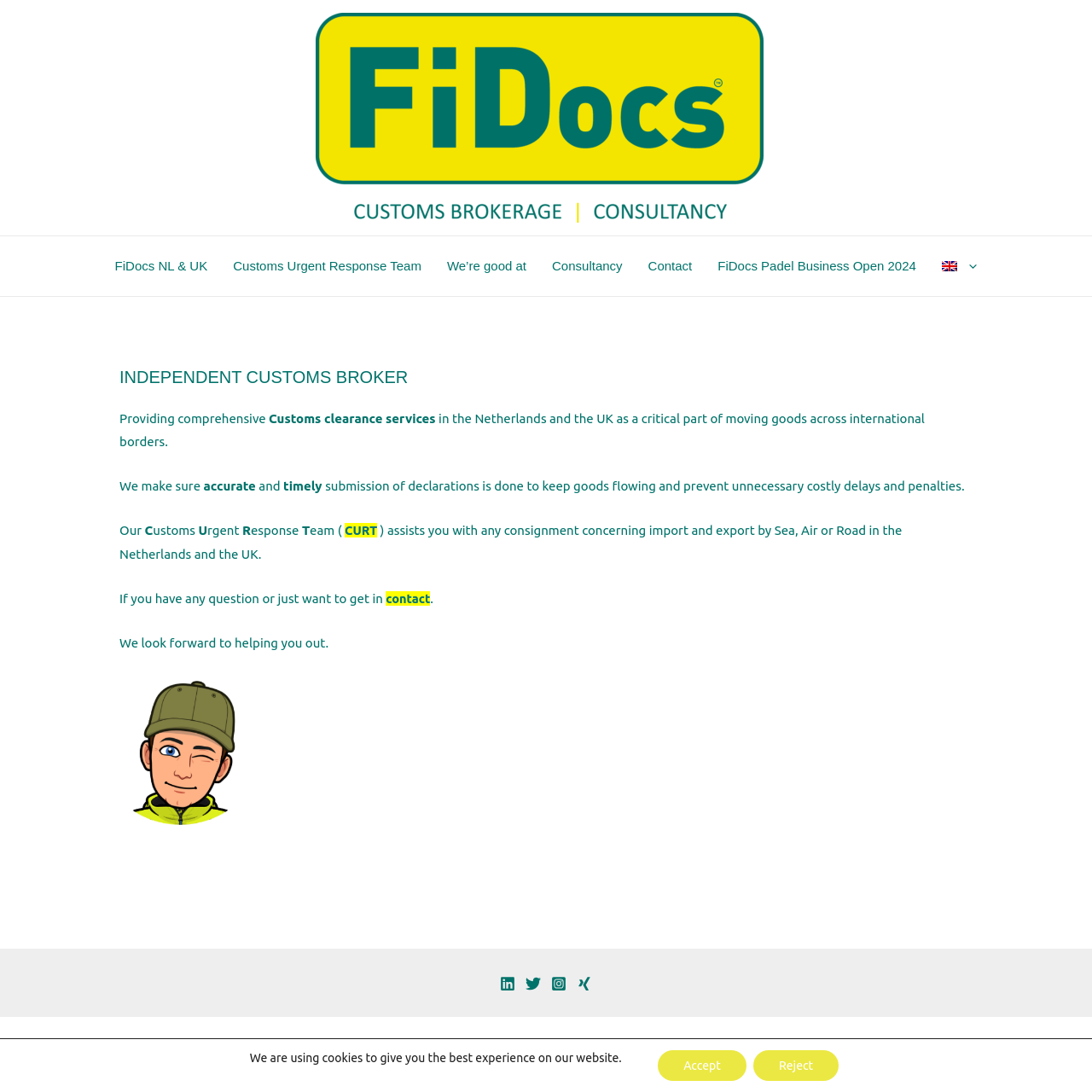How can I contact the company?
From the screenshot, provide a brief answer in one word or phrase.

Through the contact link